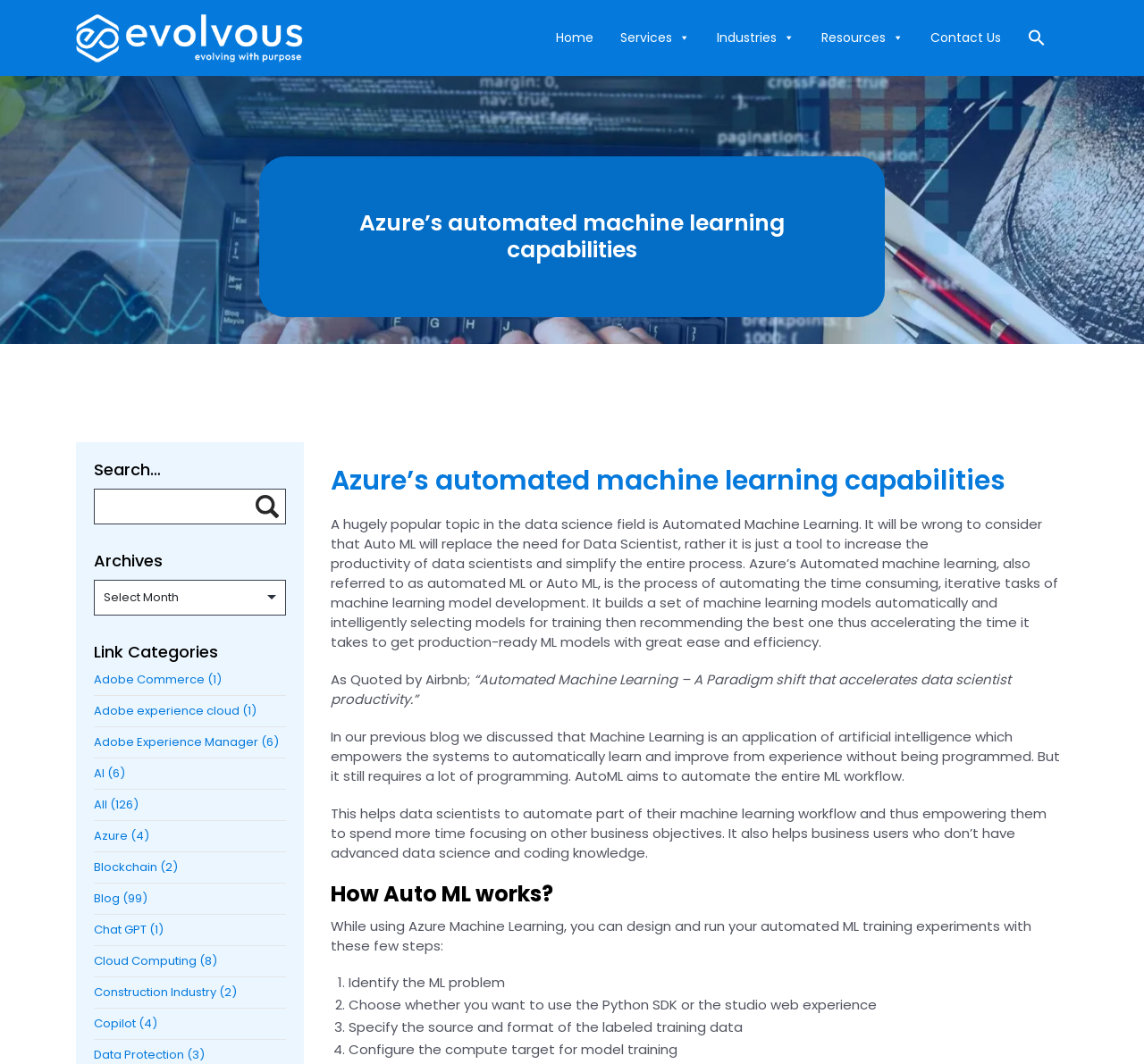Identify the bounding box of the HTML element described as: "Contact Us".

[0.805, 0.023, 0.883, 0.048]